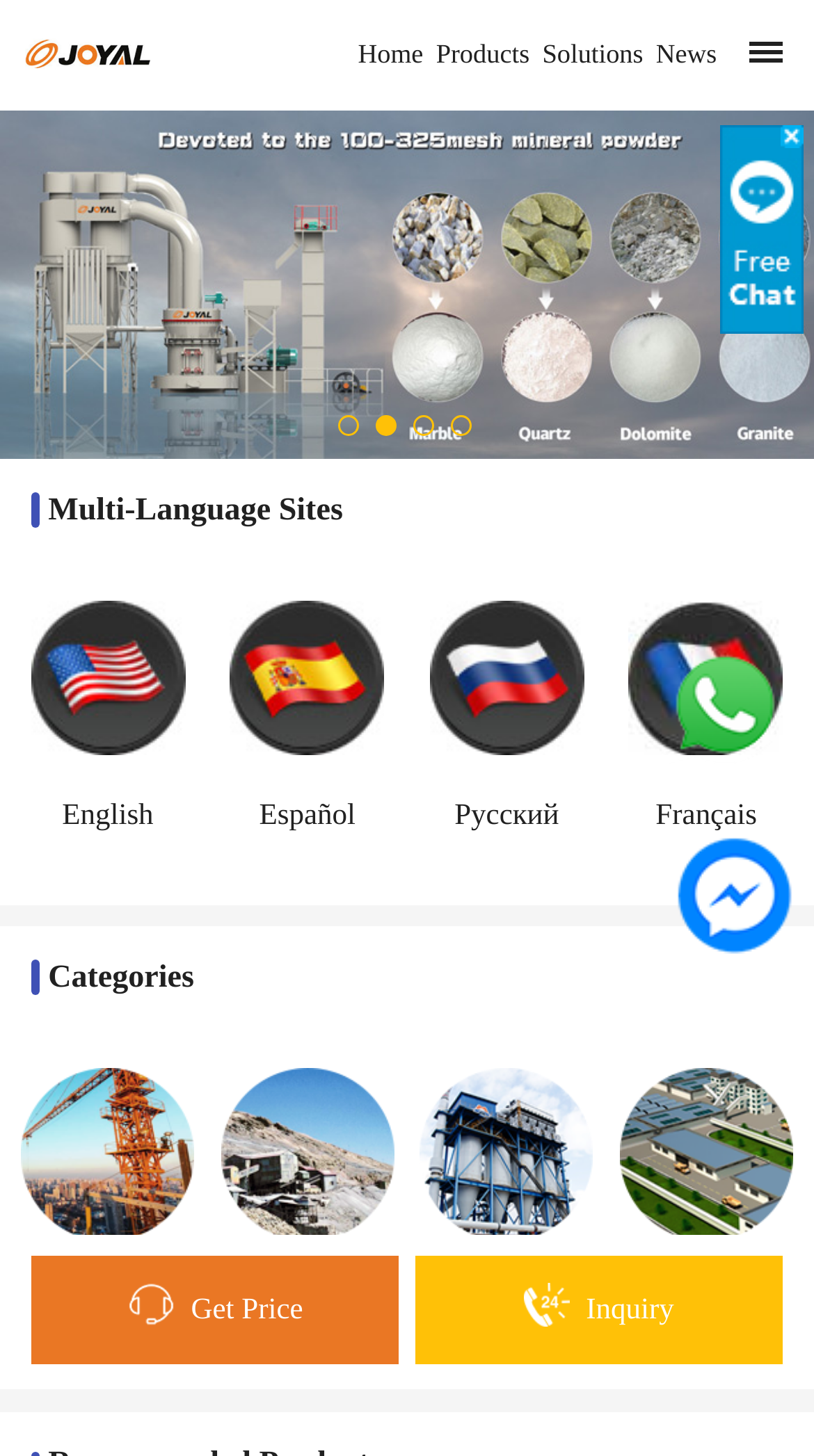What is the button above the 'Get Price' link?
Could you give a comprehensive explanation in response to this question?

I found a tablist element which contains four button elements labeled '1', '2', '3', and '4'. The 'Get Price' link is located below these buttons, indicating that the button above it is the '4' button.